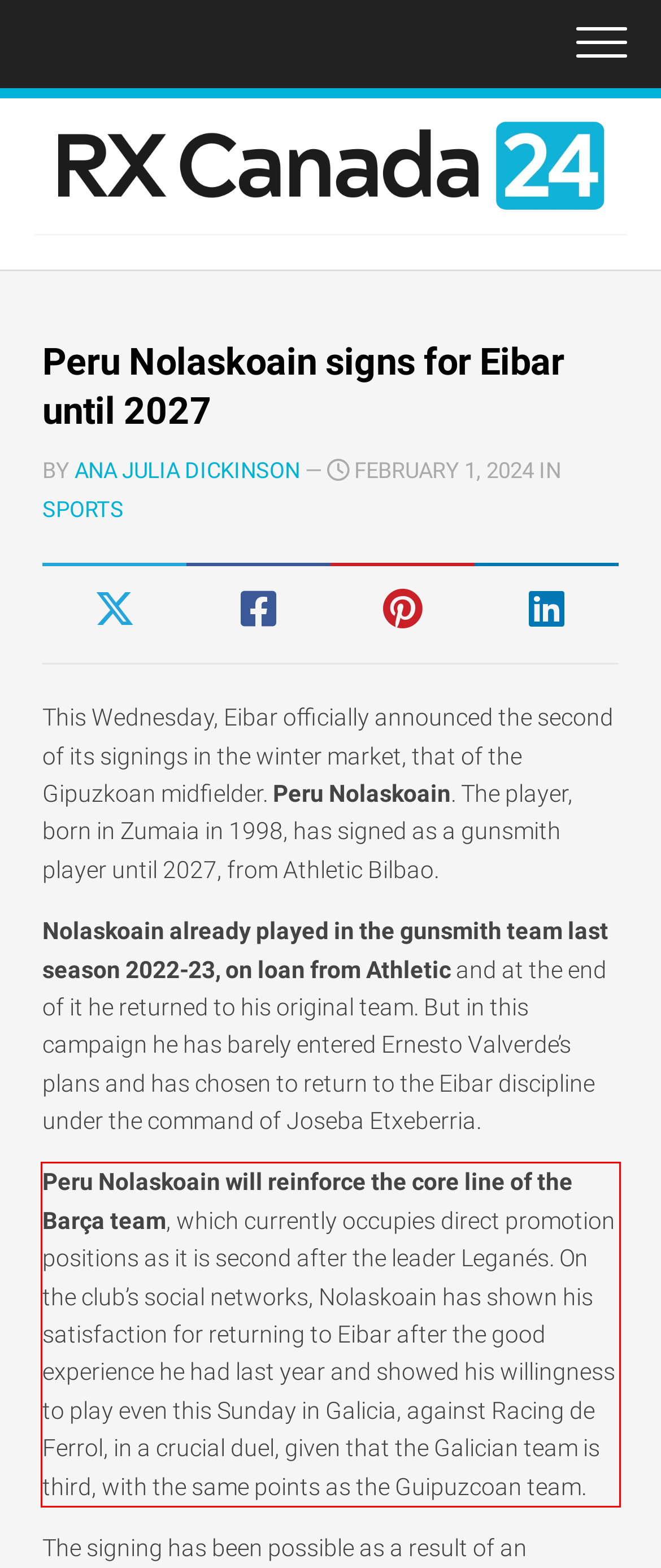Please extract the text content within the red bounding box on the webpage screenshot using OCR.

Peru Nolaskoain will reinforce the core line of the Barça team, which currently occupies direct promotion positions as it is second after the leader Leganés. On the club’s social networks, Nolaskoain has shown his satisfaction for returning to Eibar after the good experience he had last year and showed his willingness to play even this Sunday in Galicia, against Racing de Ferrol, in a crucial duel, given that the Galician team is third, with the same points as the Guipuzcoan team.